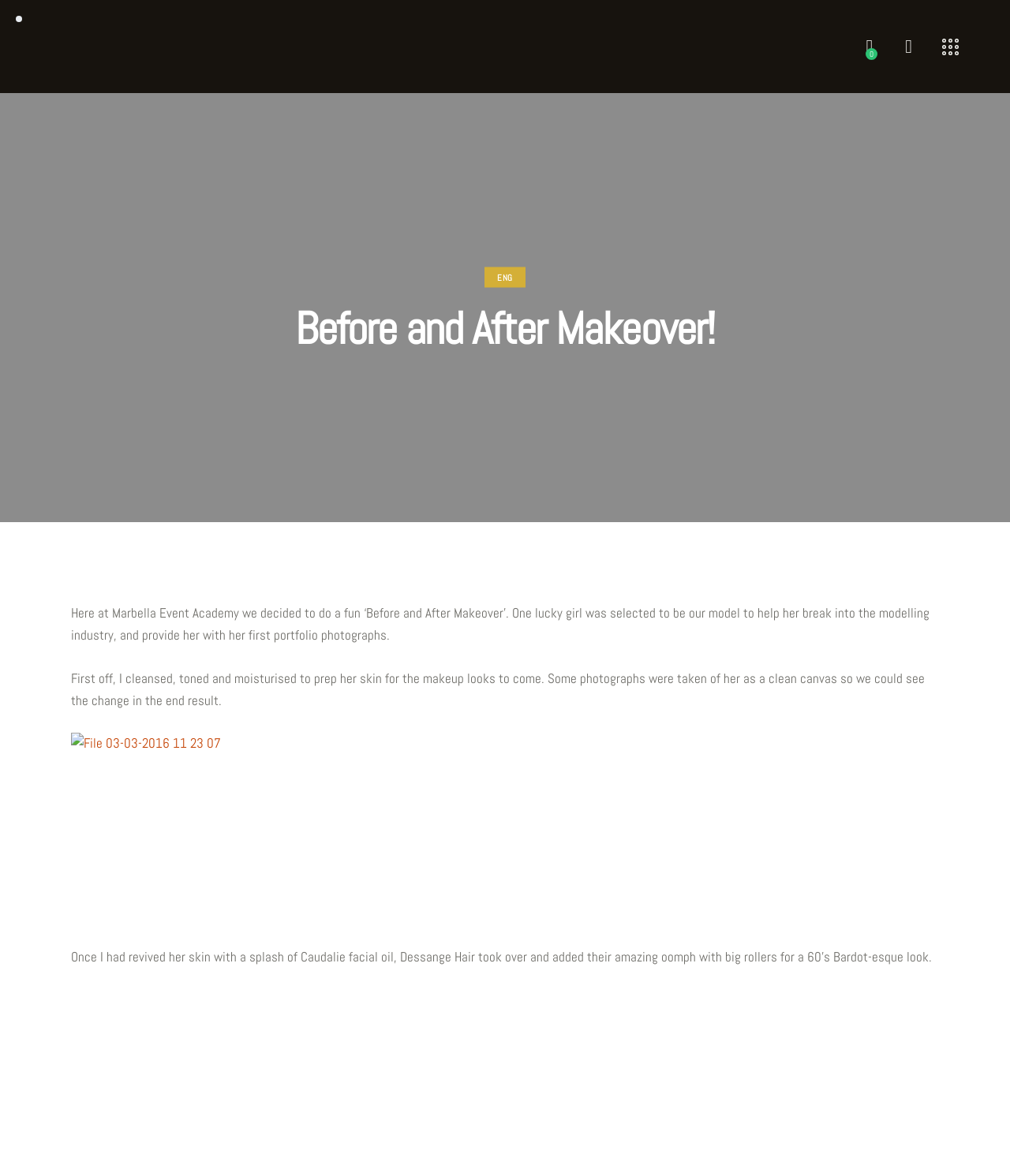What is the language of the webpage?
Please look at the screenshot and answer in one word or a short phrase.

ENG